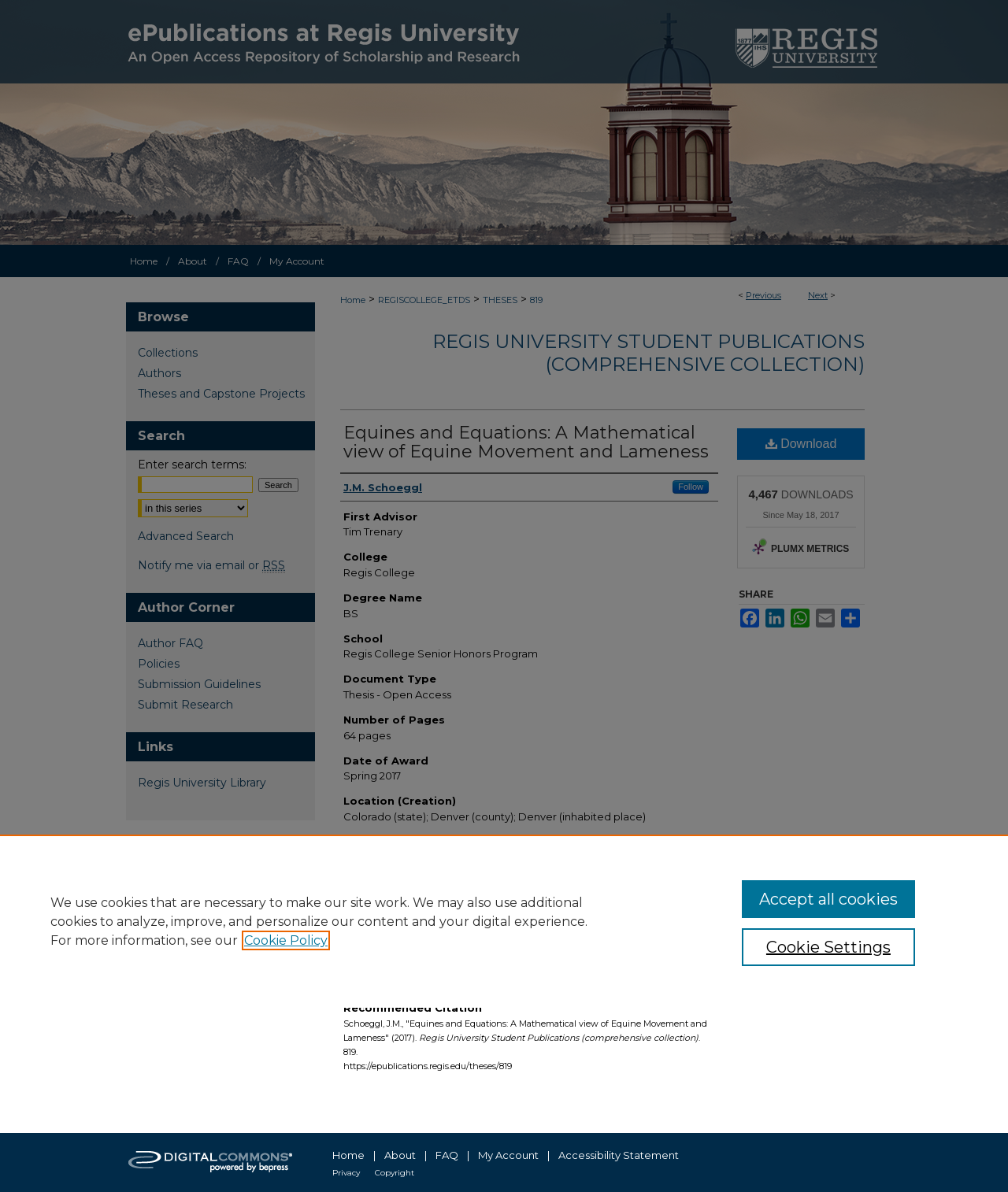Pinpoint the bounding box coordinates of the element to be clicked to execute the instruction: "Click on the Twitter link".

None